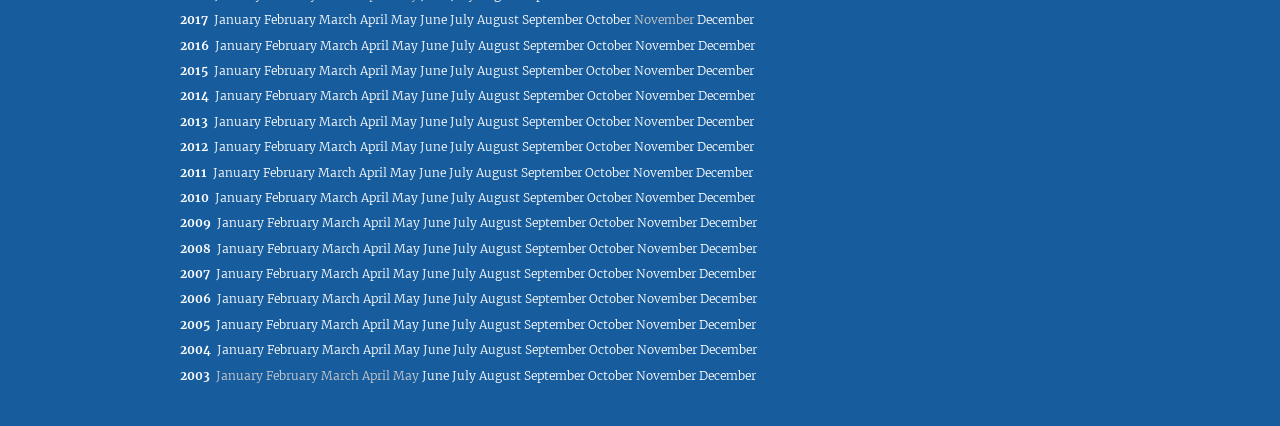How many years are listed on the webpage?
Refer to the image and offer an in-depth and detailed answer to the question.

By examining the webpage, I can see that there are five years listed, namely 2017, 2016, 2015, 2014, and 2013, each with 12 months.